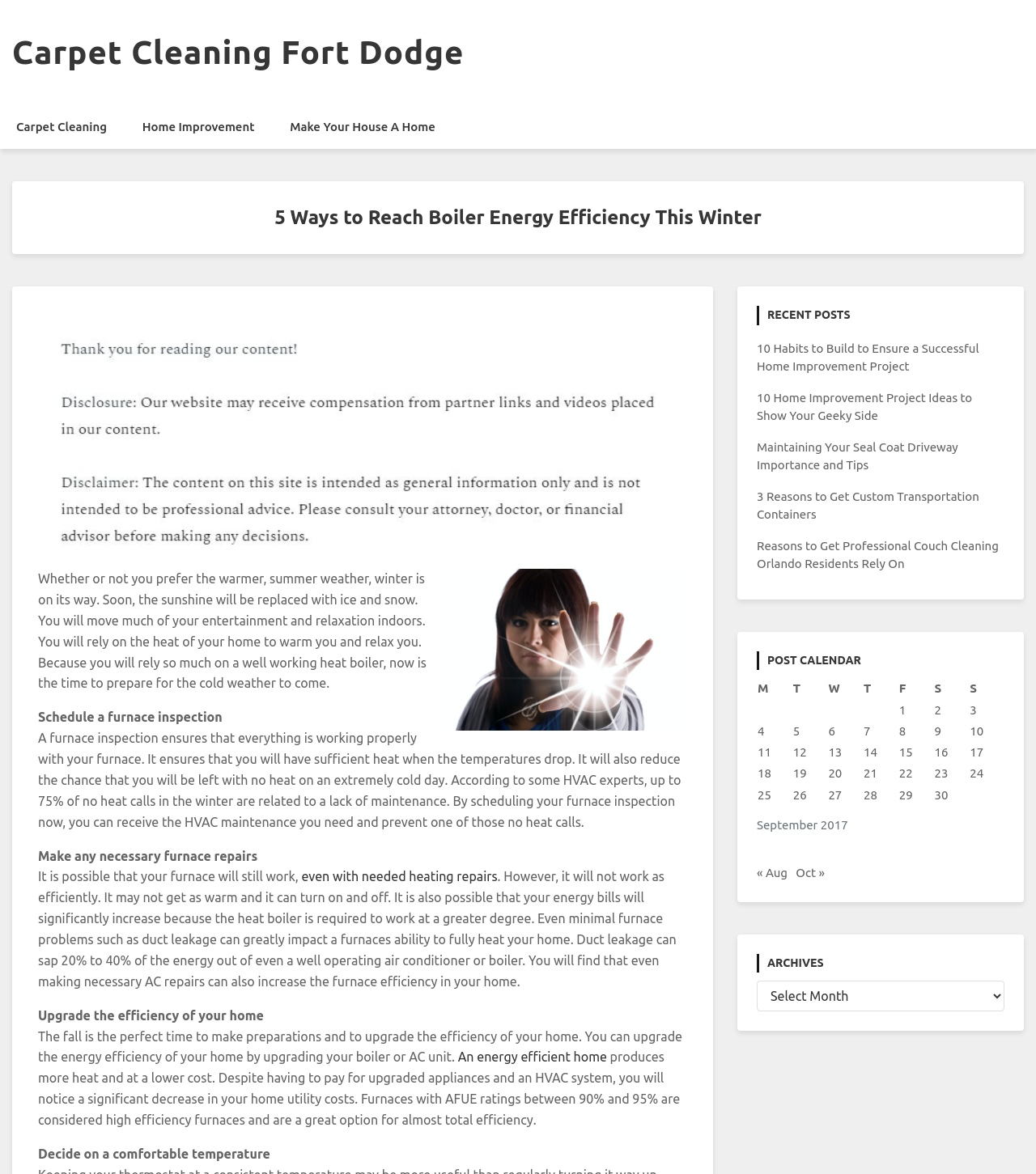Find the bounding box coordinates of the area to click in order to follow the instruction: "View Upfront category".

None